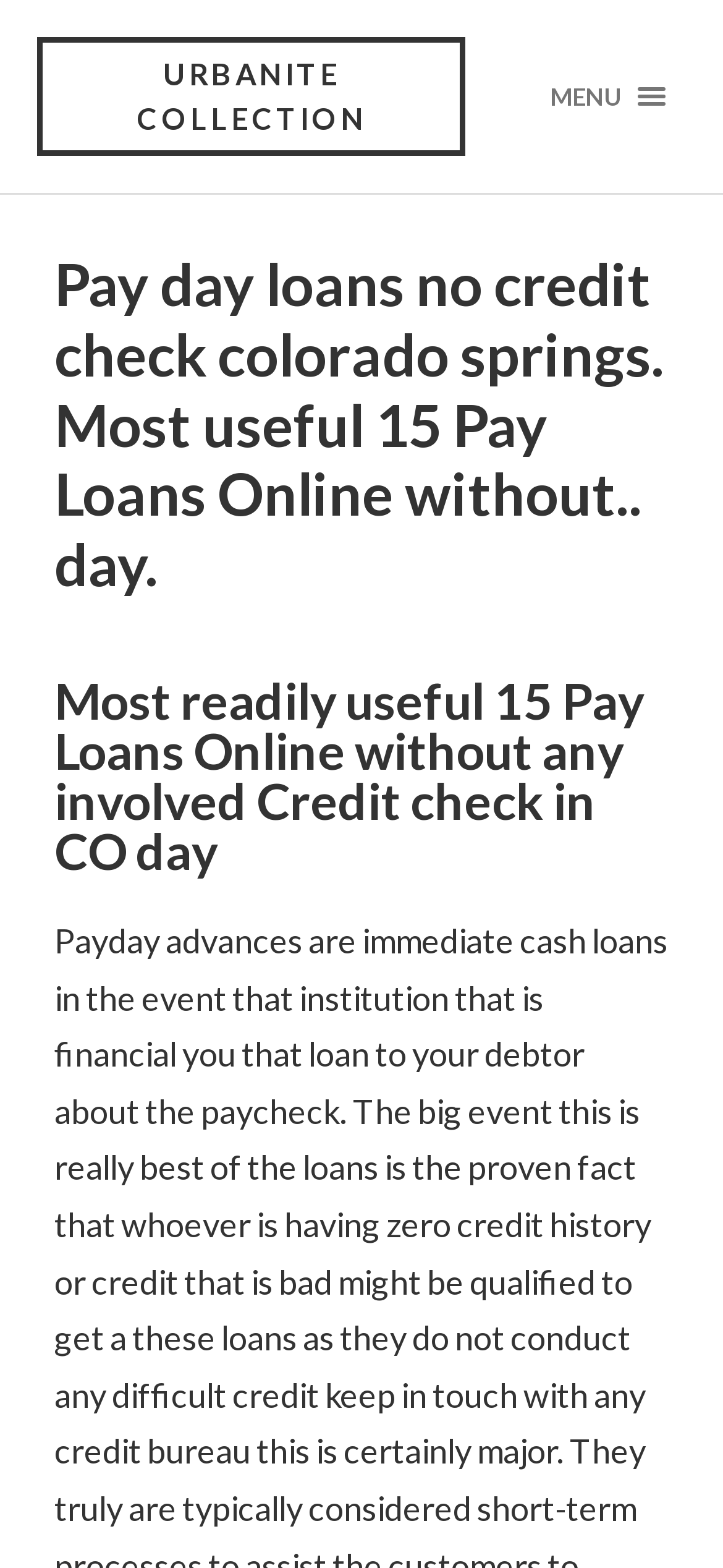Highlight the bounding box of the UI element that corresponds to this description: "Menu Close".

[0.729, 0.043, 0.95, 0.08]